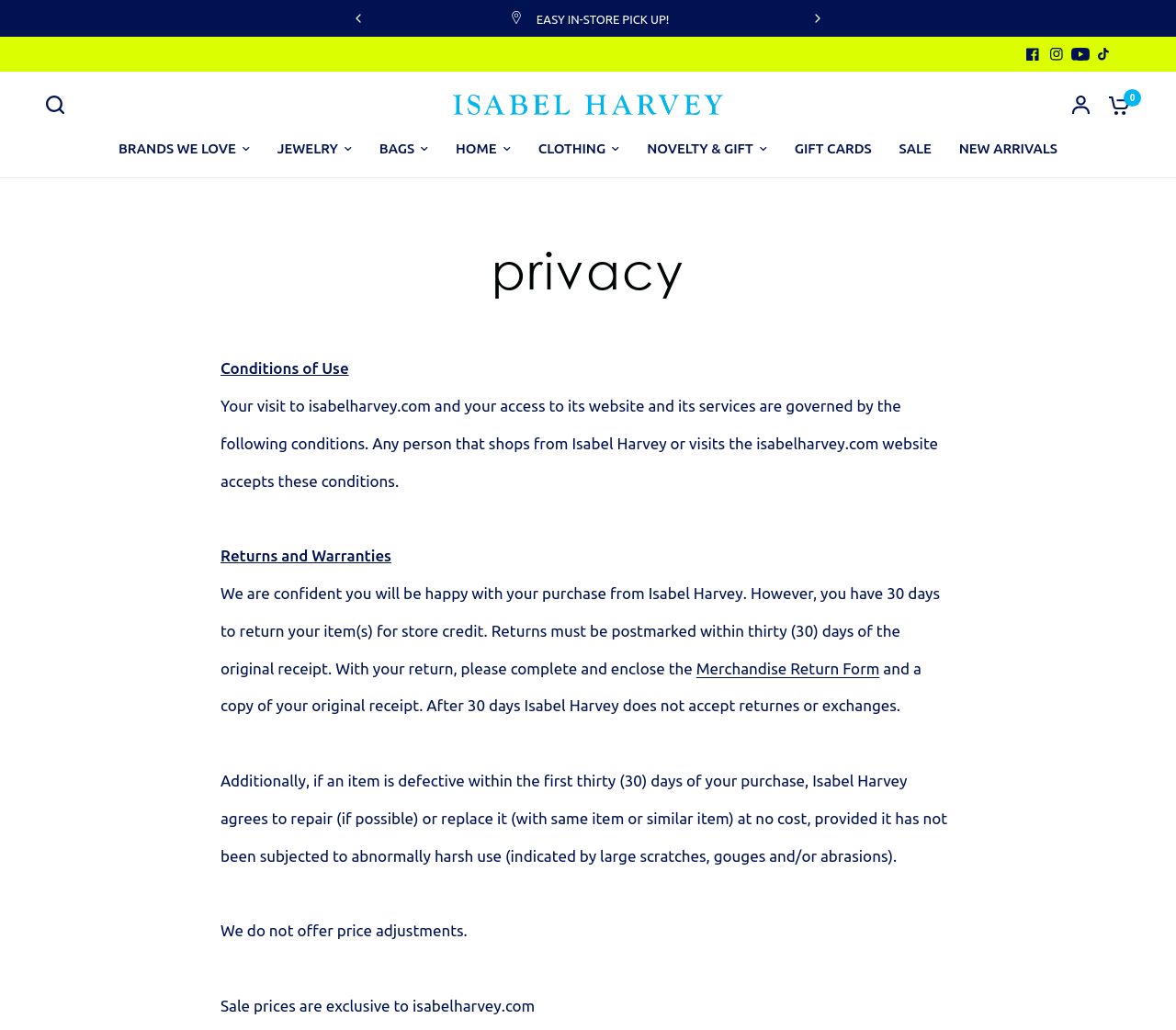Identify the bounding box coordinates of the element that should be clicked to fulfill this task: "Search for products". The coordinates should be provided as four float numbers between 0 and 1, i.e., [left, top, right, bottom].

[0.039, 0.093, 0.062, 0.111]